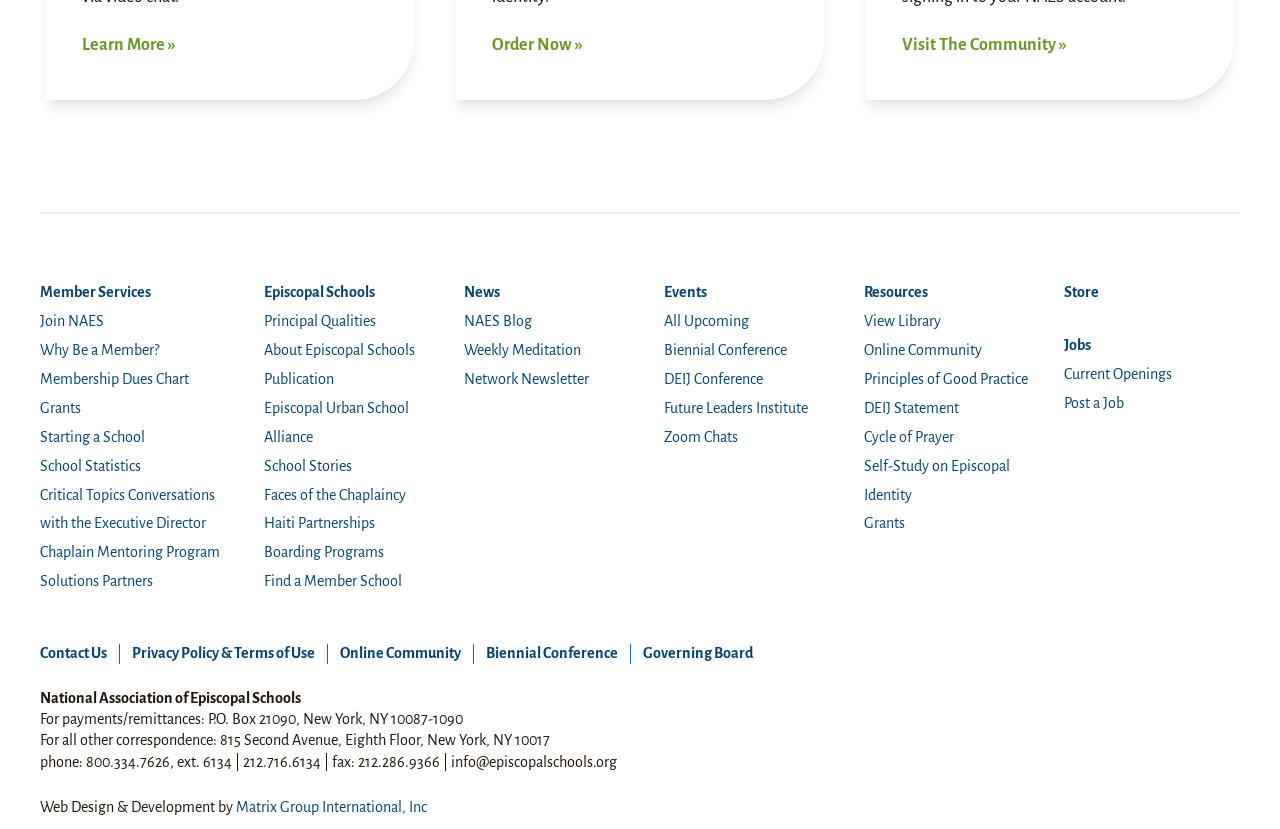Find the bounding box of the web element that fits this description: "Principal Qualities".

[0.206, 0.377, 0.294, 0.397]